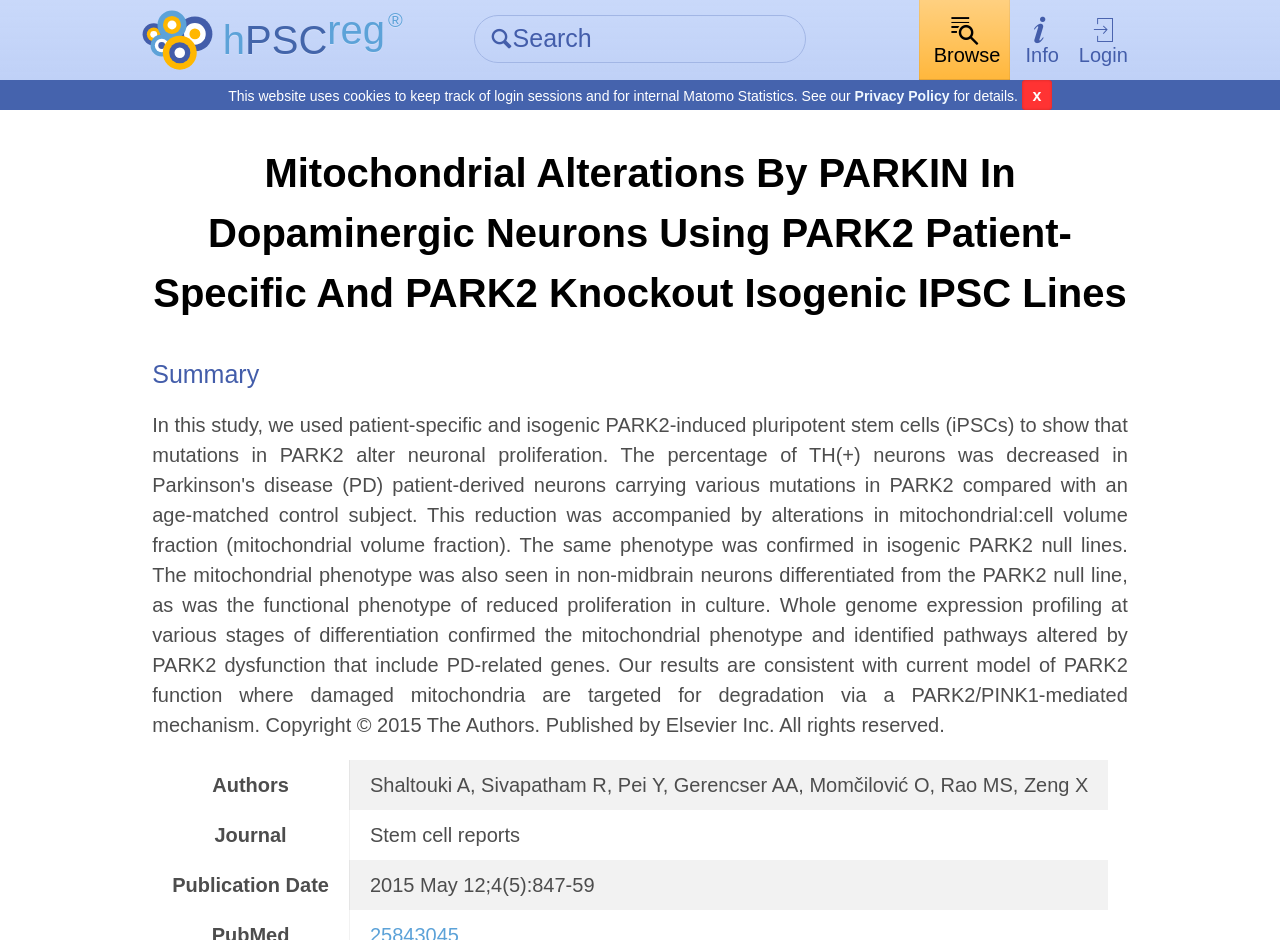What can be done on this webpage?
Give a single word or phrase as your answer by examining the image.

Browse, Login, Get Info